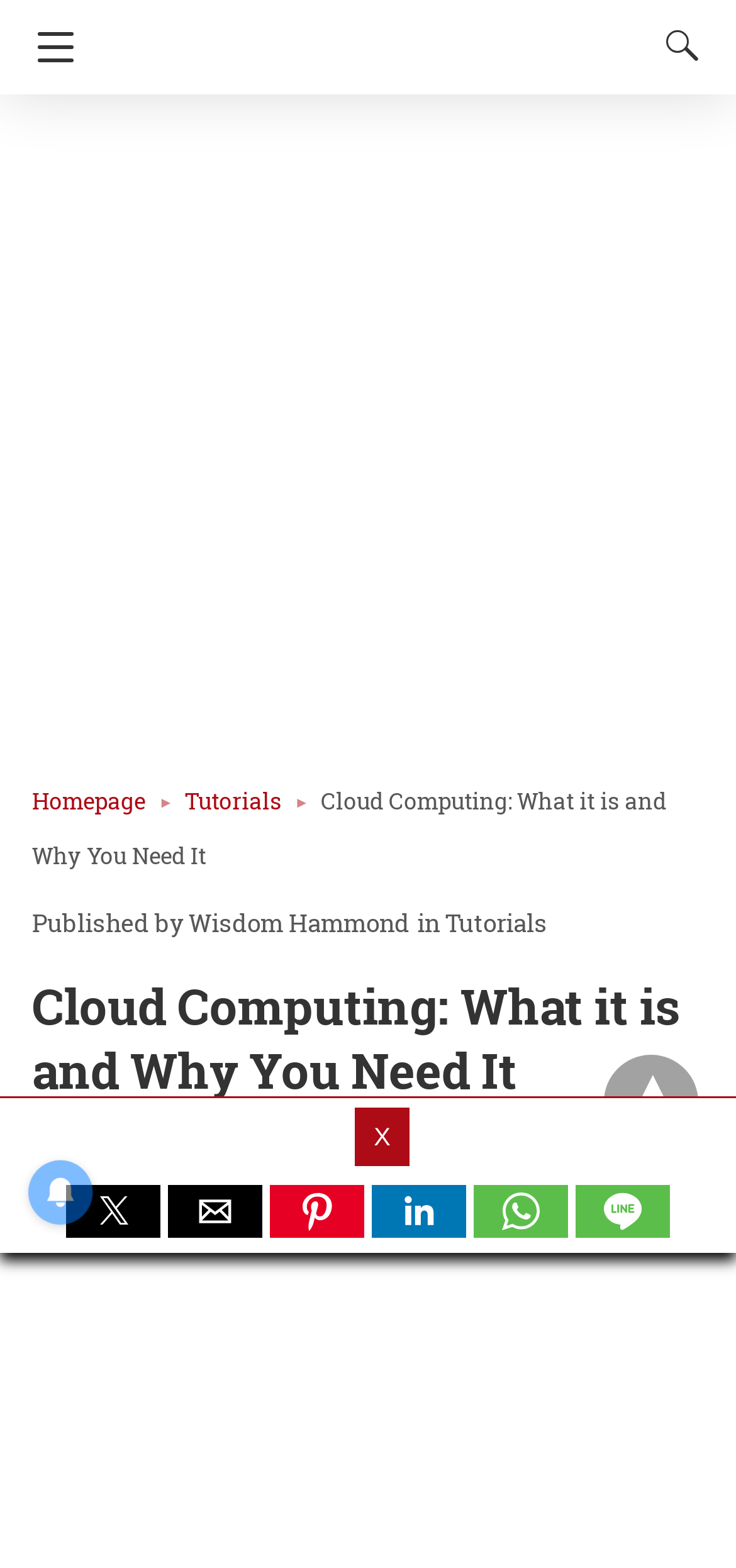Please identify the bounding box coordinates of the clickable area that will fulfill the following instruction: "Go to the homepage". The coordinates should be in the format of four float numbers between 0 and 1, i.e., [left, top, right, bottom].

[0.044, 0.501, 0.251, 0.52]